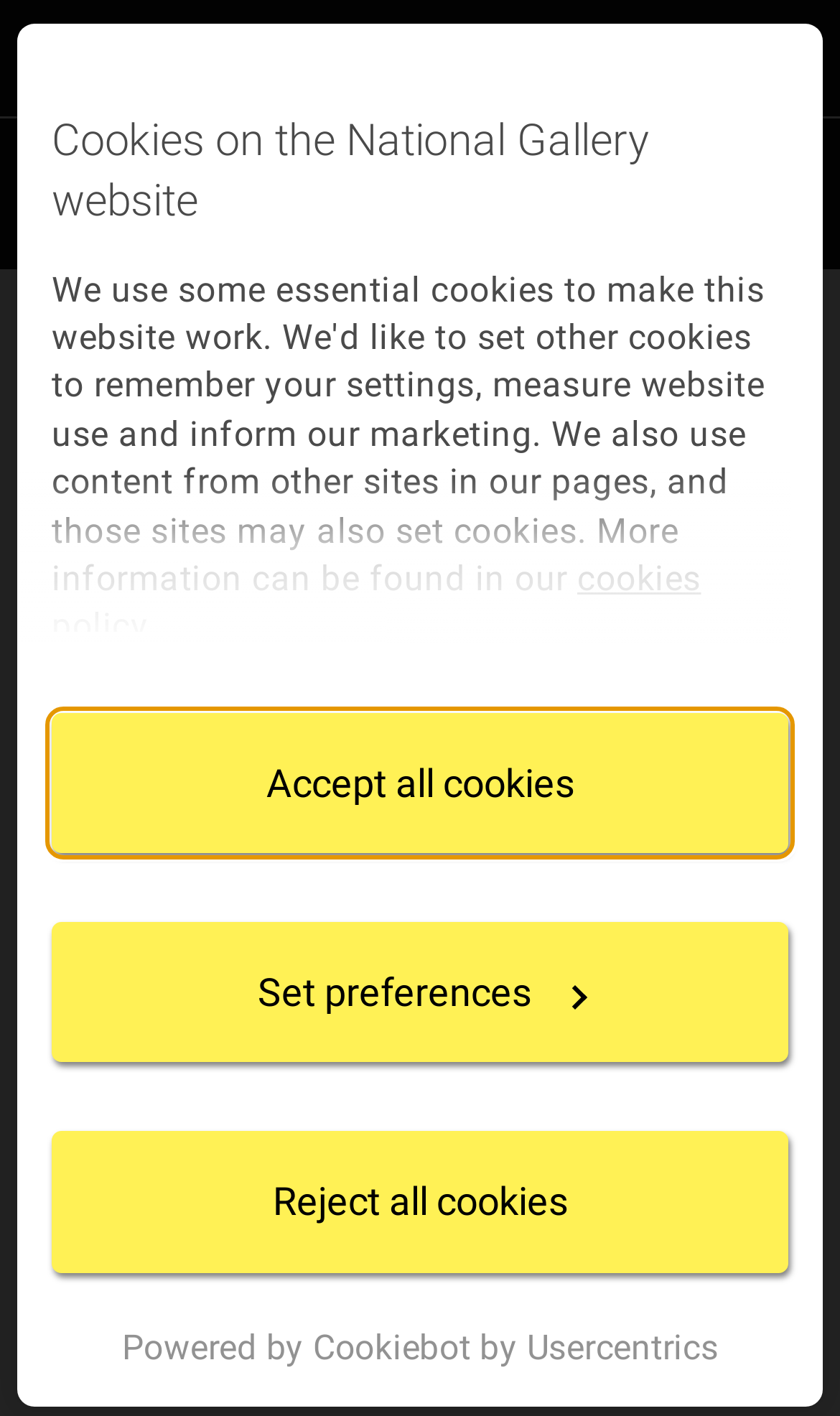Refer to the element description CONTACT US and identify the corresponding bounding box in the screenshot. Format the coordinates as (top-left x, top-left y, bottom-right x, bottom-right y) with values in the range of 0 to 1.

None